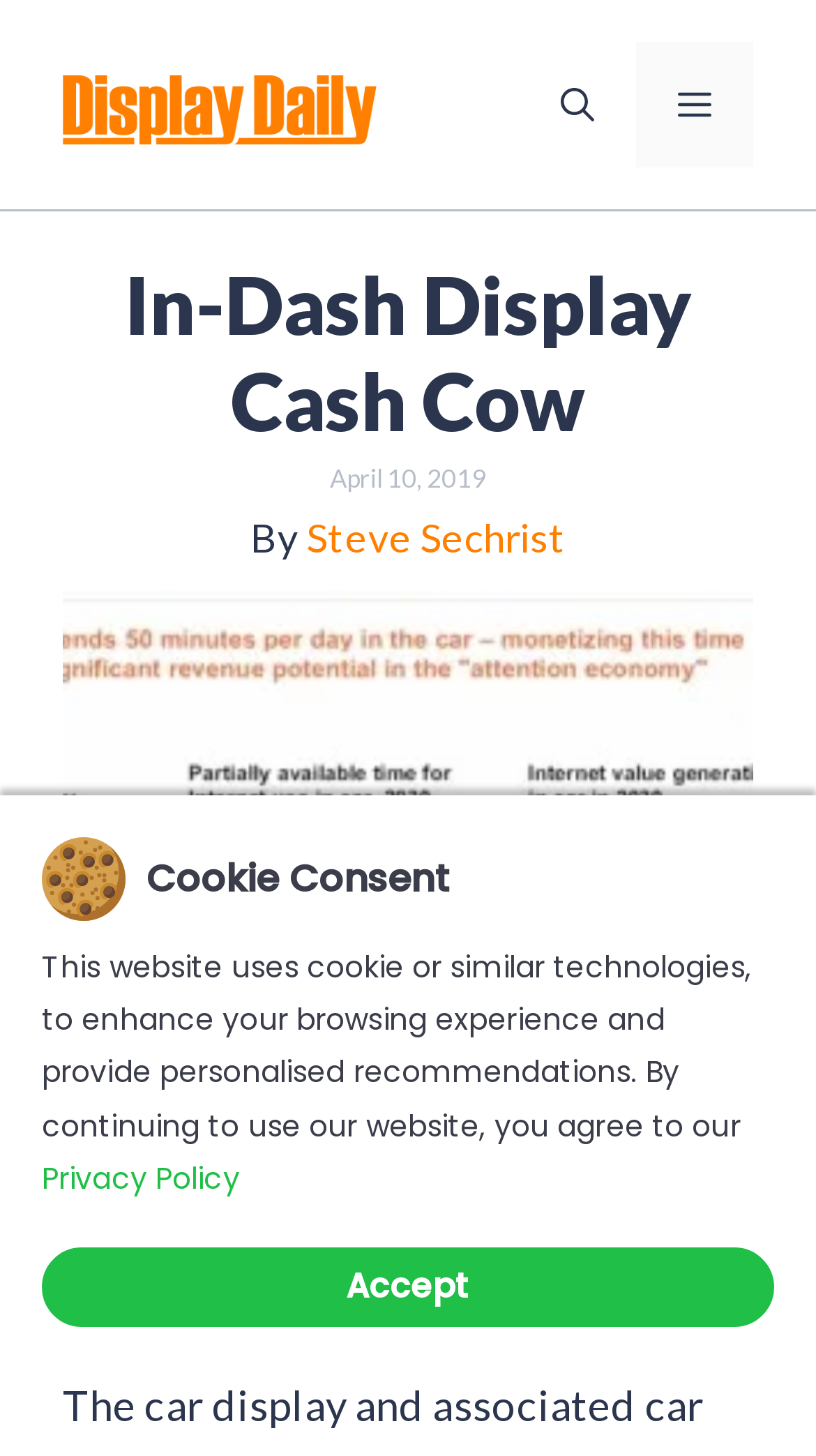Respond concisely with one word or phrase to the following query:
Who is the author of the article?

Steve Sechrist